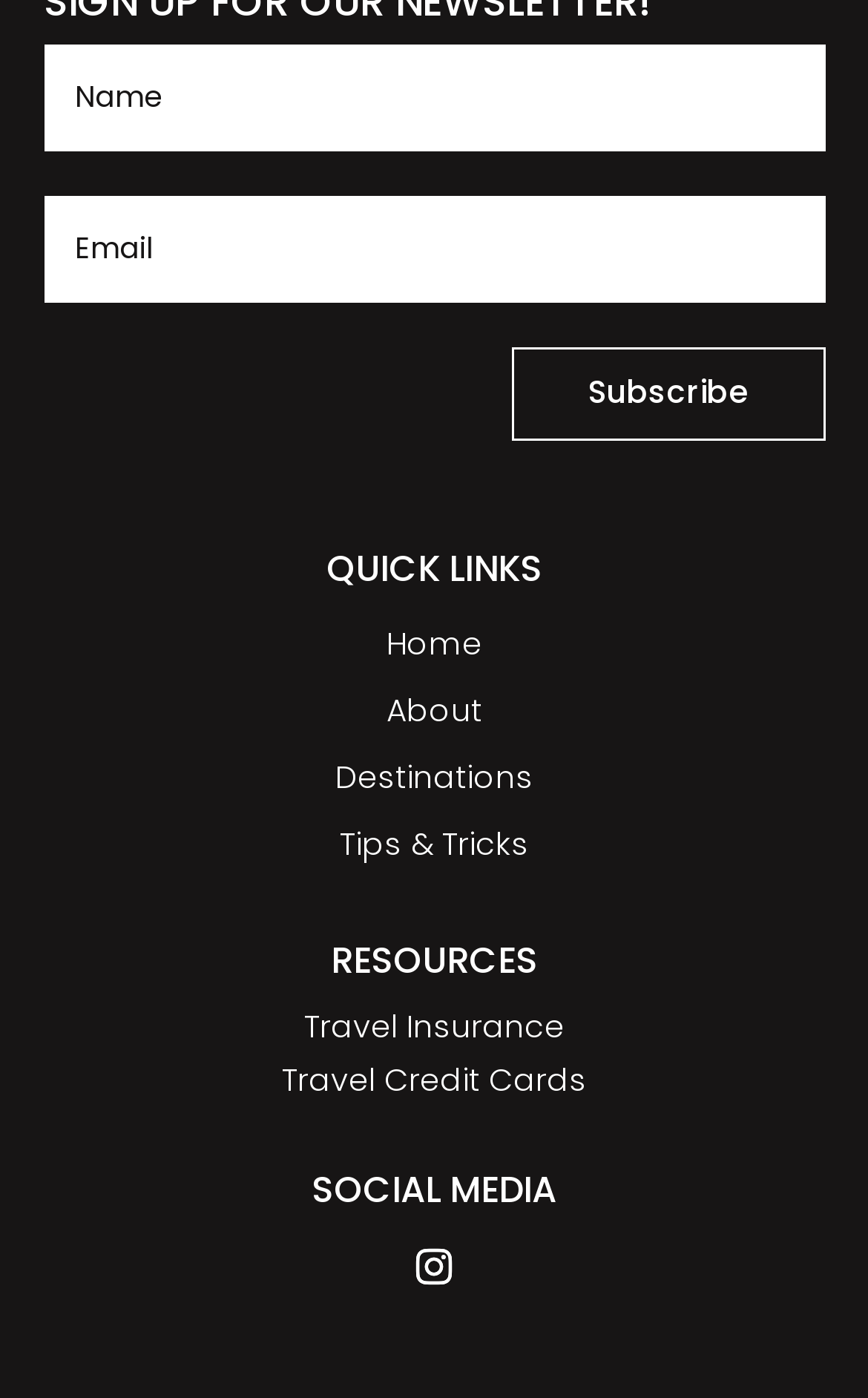Use a single word or phrase to answer the question: 
What is the purpose of the 'Subscribe' link?

To subscribe